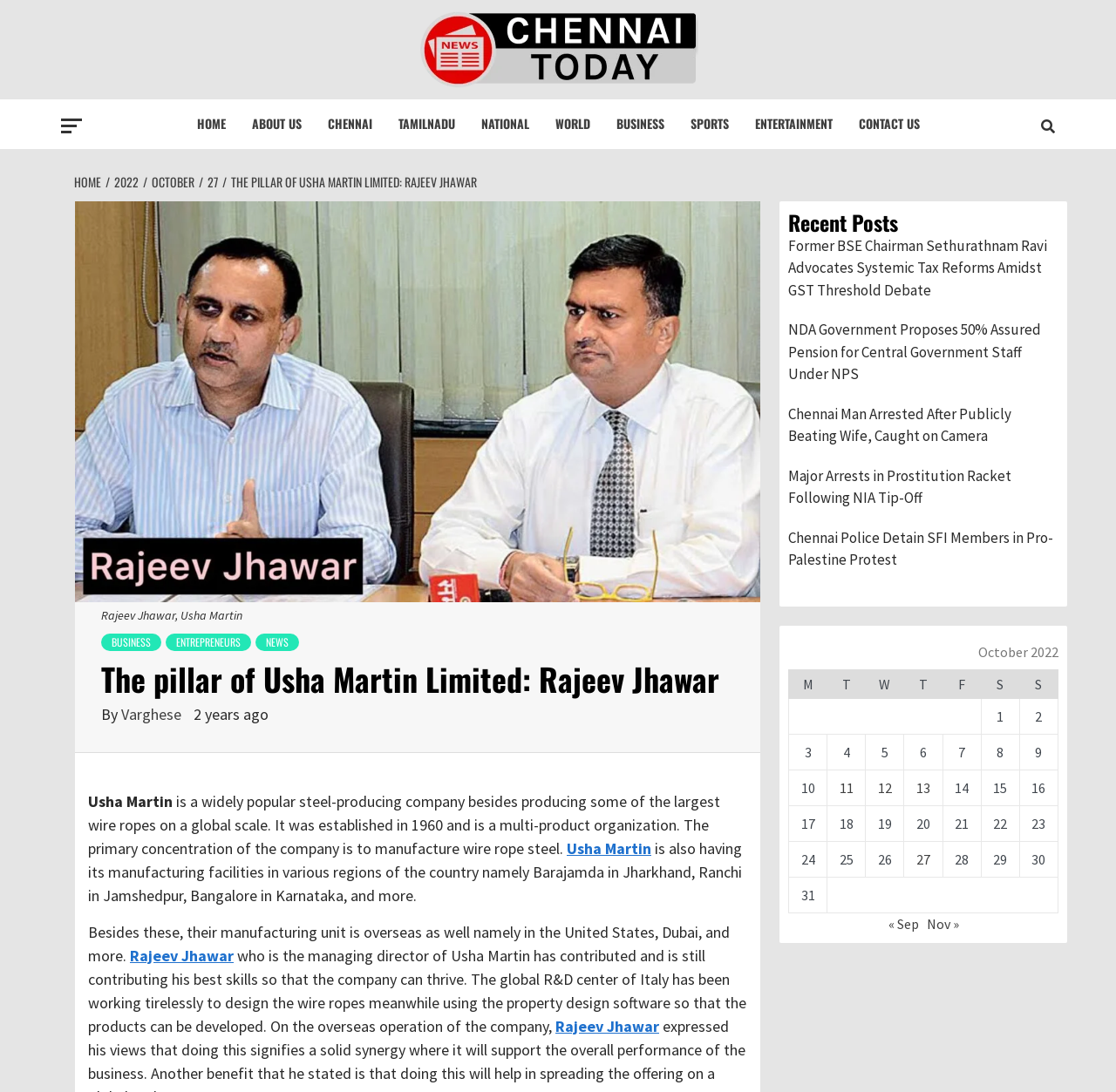Predict the bounding box of the UI element based on this description: "parent_node: CHENNAI TODAY".

[0.374, 0.01, 0.626, 0.081]